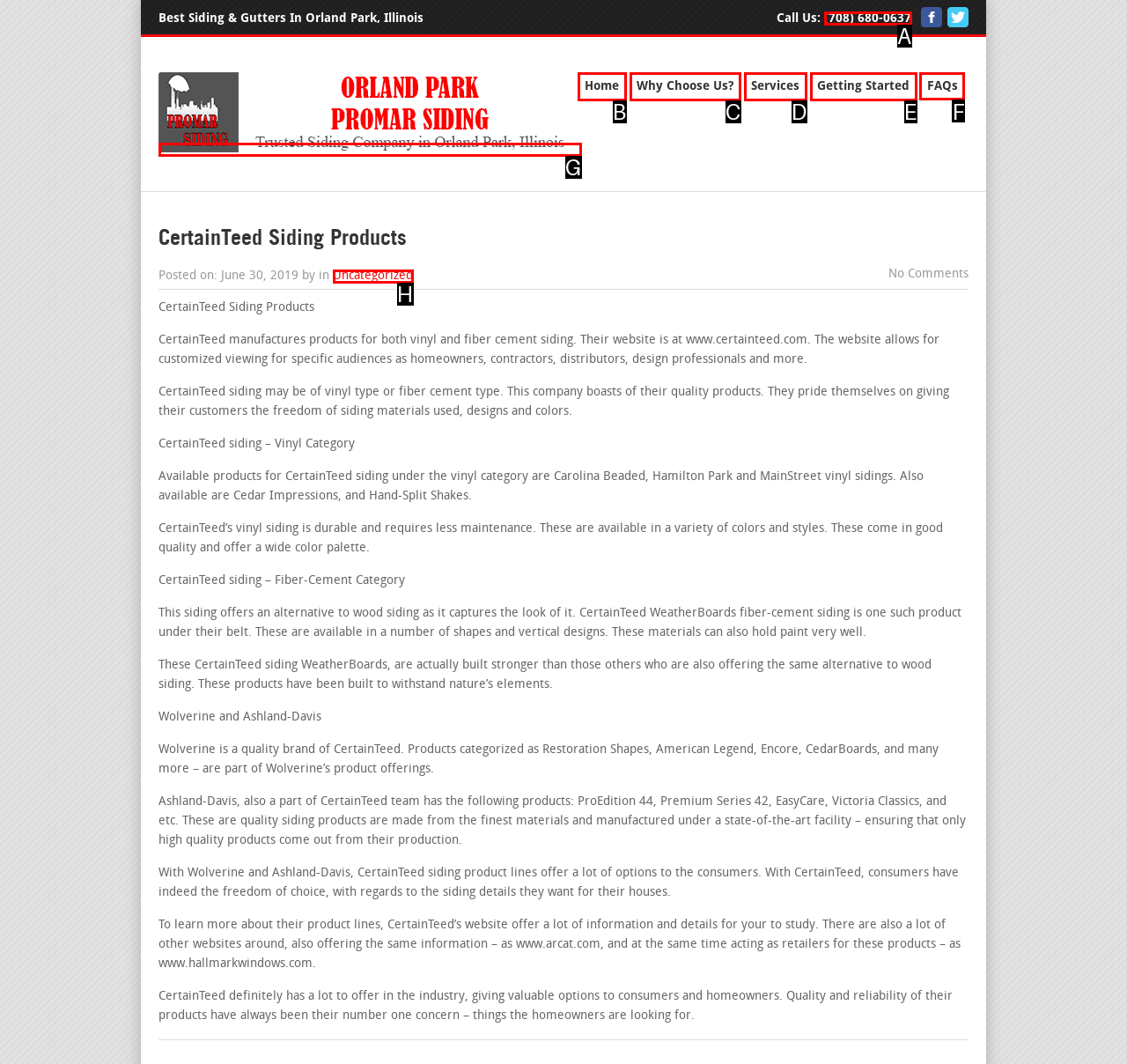Out of the given choices, which letter corresponds to the UI element required to Check FAQs? Answer with the letter.

F